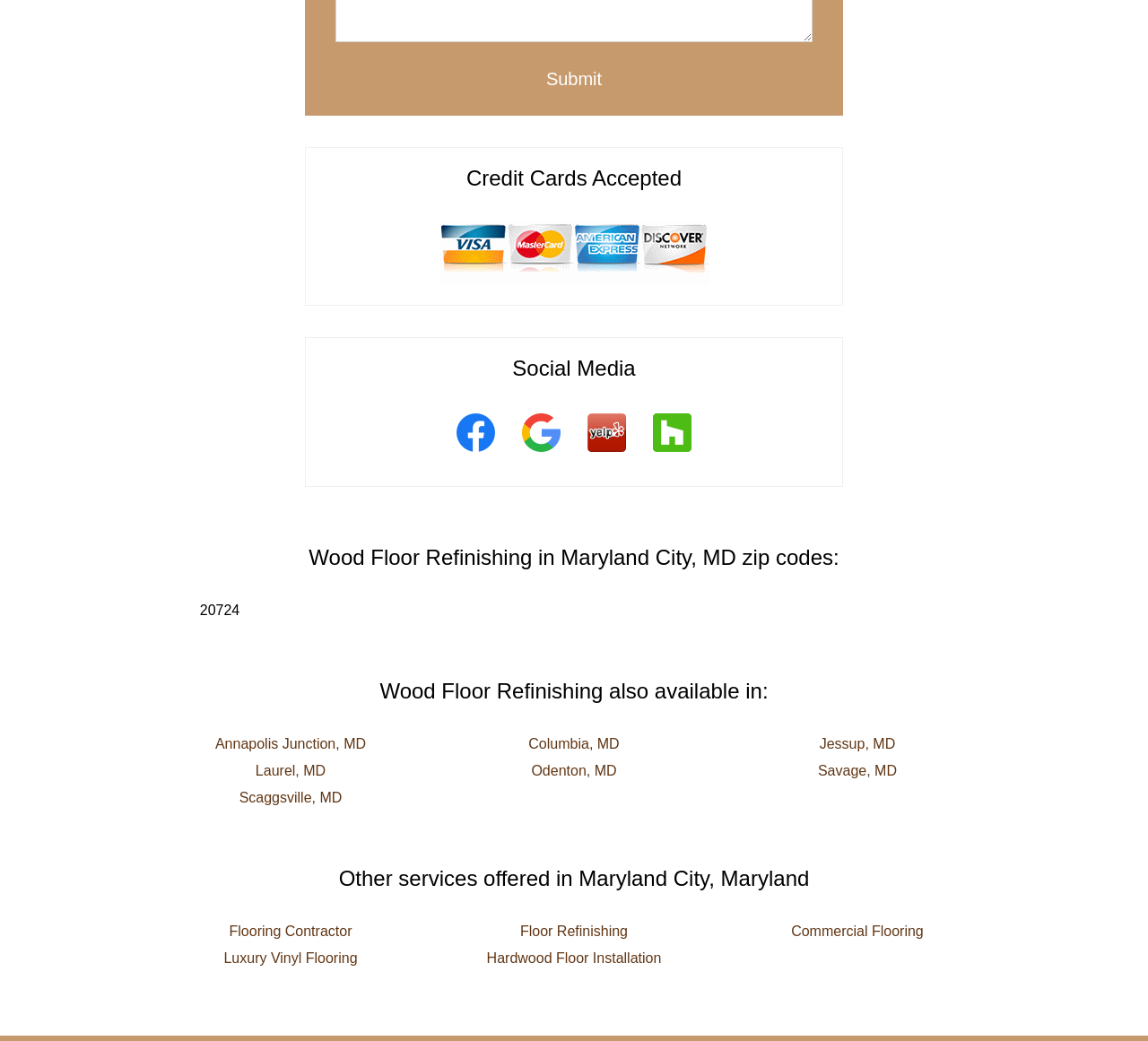Given the description: "title="Facebook"", determine the bounding box coordinates of the UI element. The coordinates should be formatted as four float numbers between 0 and 1, [left, top, right, bottom].

[0.386, 0.427, 0.443, 0.446]